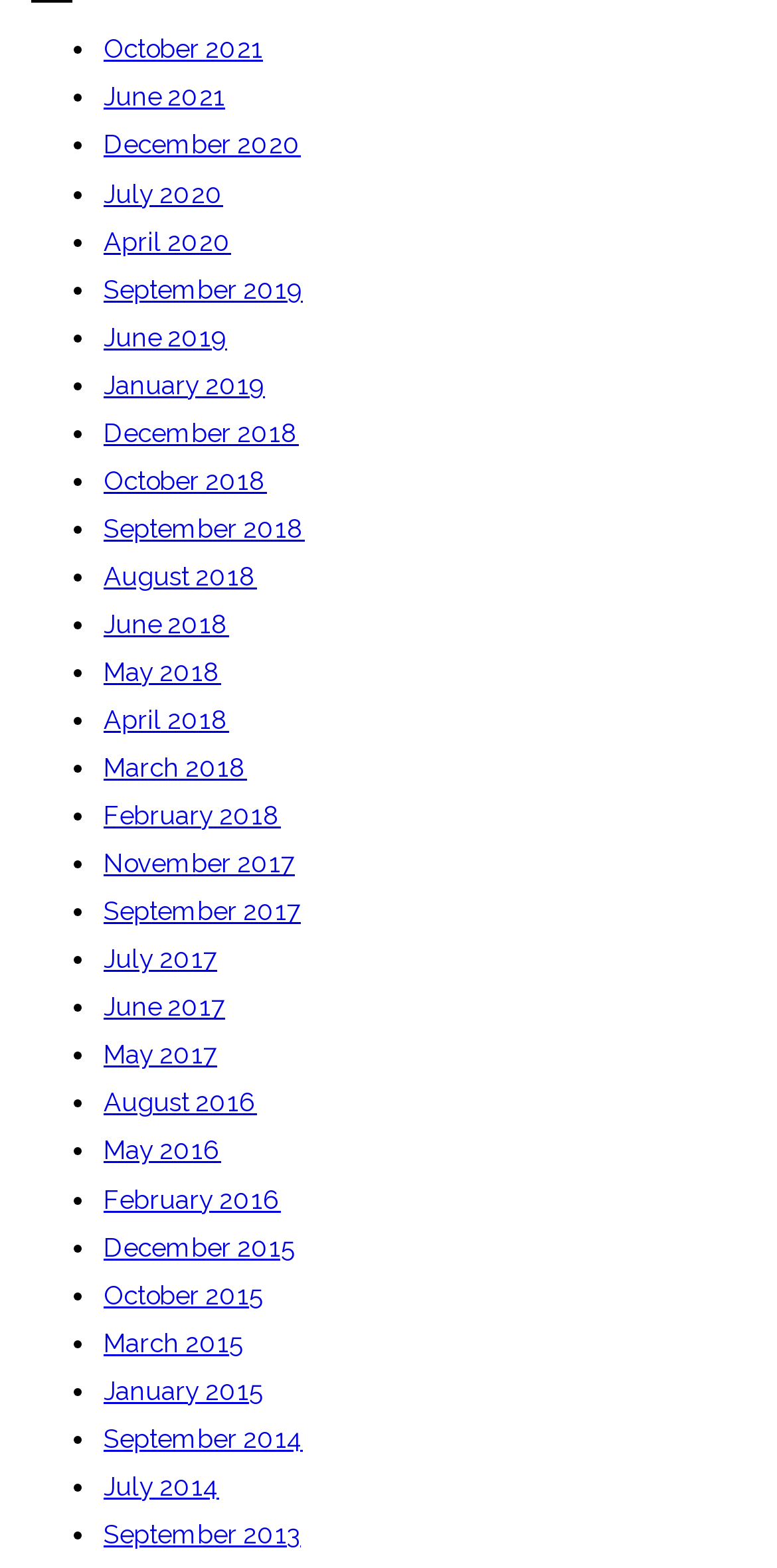What is the earliest month listed?
Give a detailed response to the question by analyzing the screenshot.

I looked at the list of links and found the earliest month listed, which is September 2013.